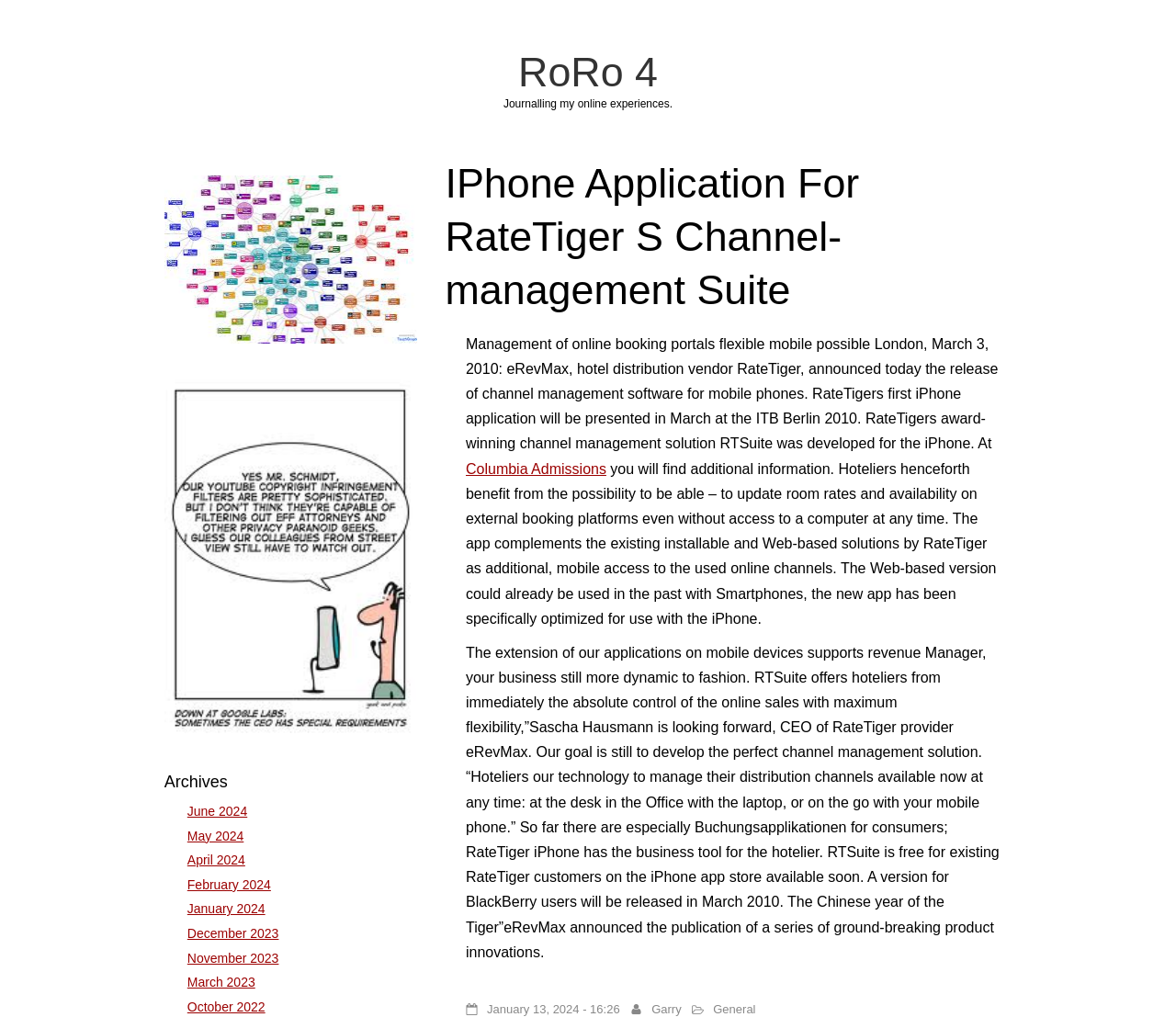Please respond in a single word or phrase: 
What is the name of the channel management solution?

RTSuite